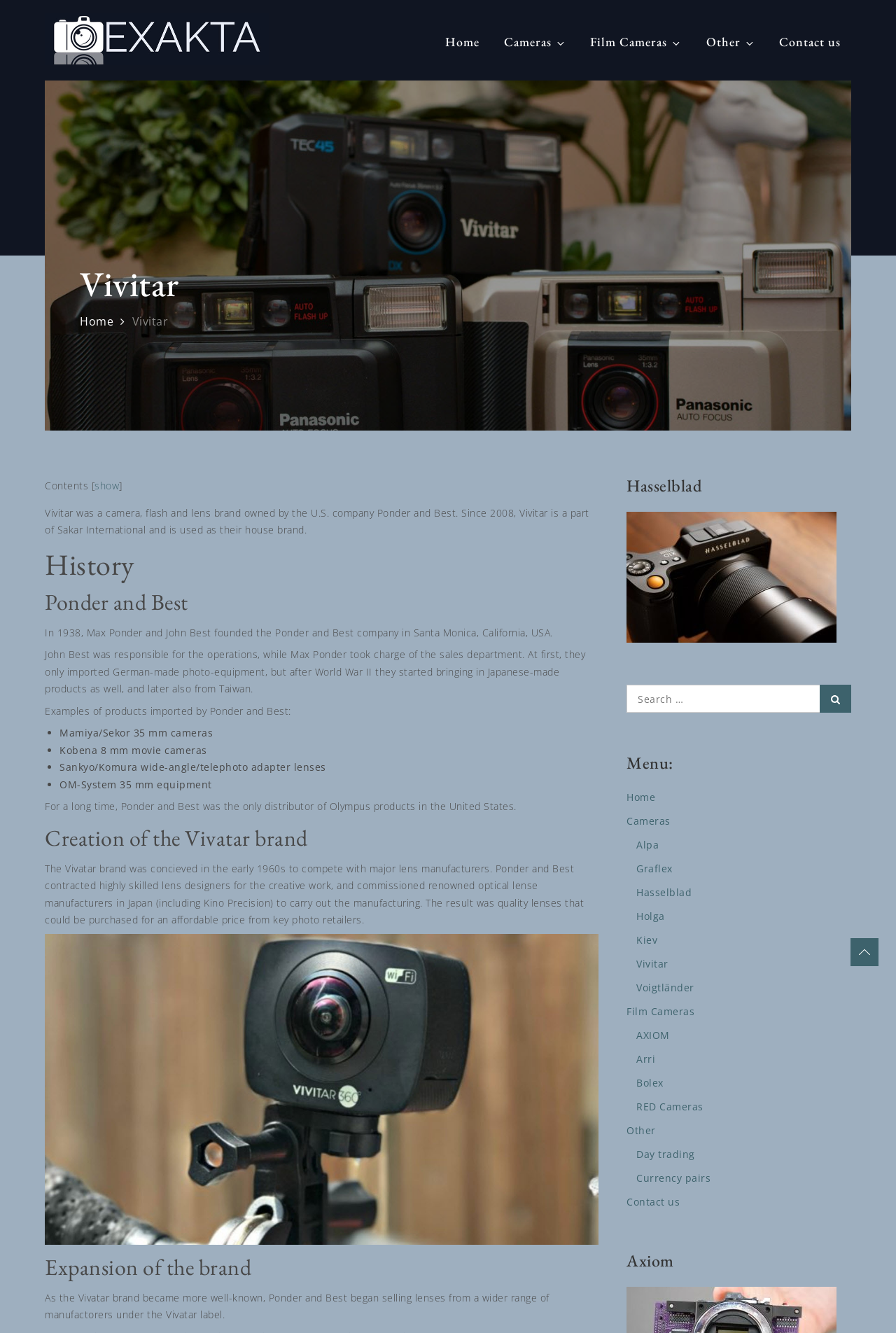Specify the bounding box coordinates of the region I need to click to perform the following instruction: "read about sergeant george henderson". The coordinates must be four float numbers in the range of 0 to 1, i.e., [left, top, right, bottom].

None